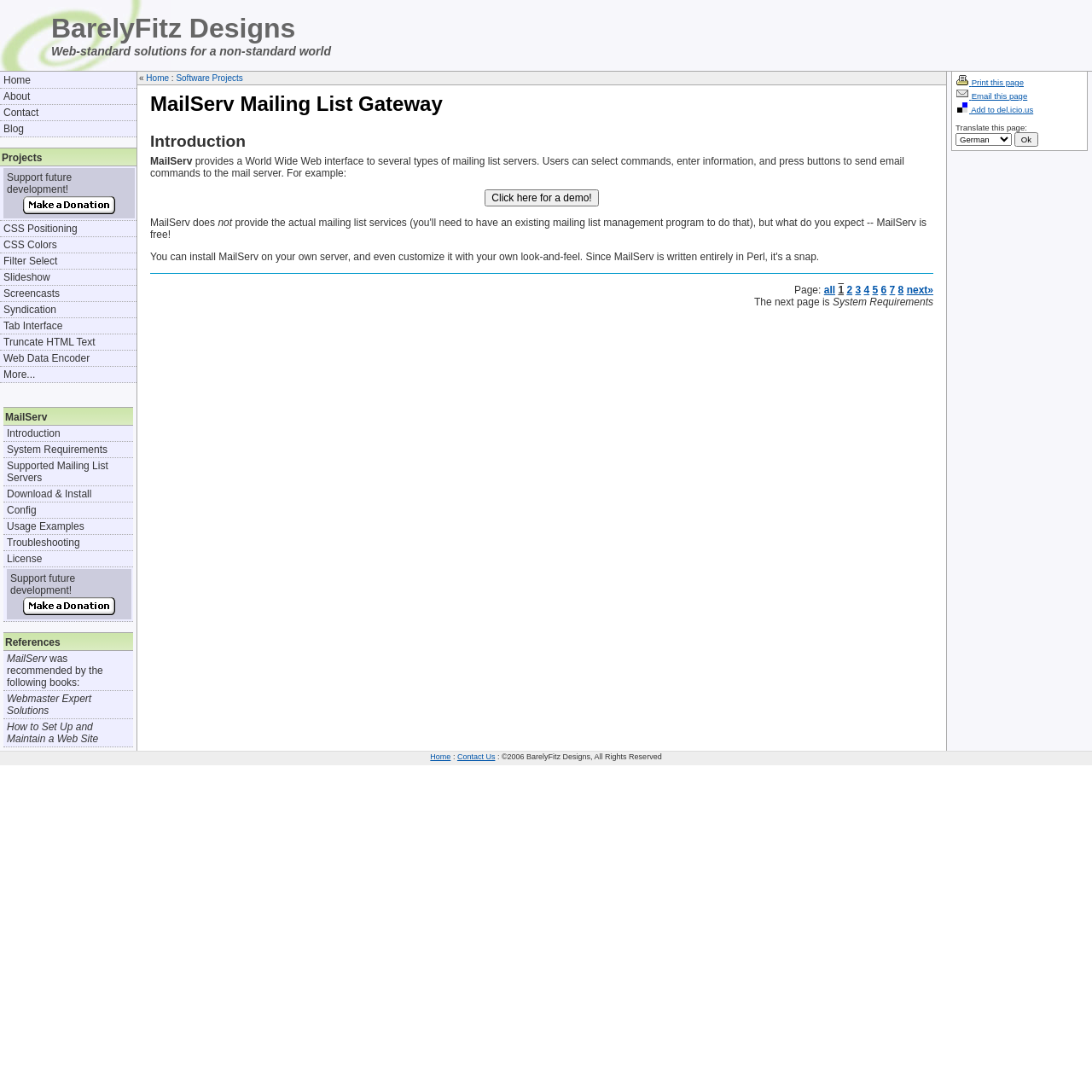Determine the bounding box coordinates of the clickable element necessary to fulfill the instruction: "Click the 'Make a donation button' button". Provide the coordinates as four float numbers within the 0 to 1 range, i.e., [left, top, right, bottom].

[0.02, 0.179, 0.106, 0.197]